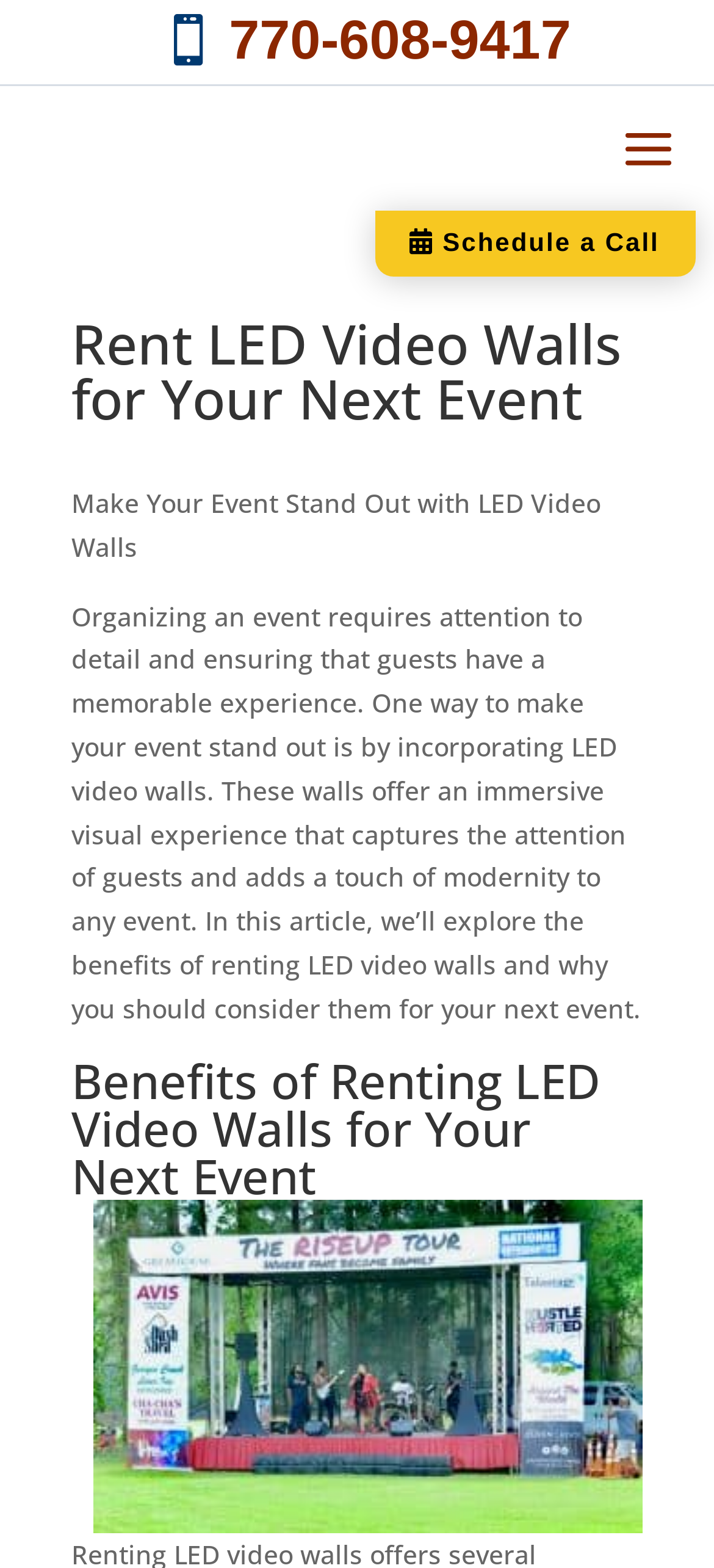Please find and report the primary heading text from the webpage.

Rent LED Video Walls for Your Next Event